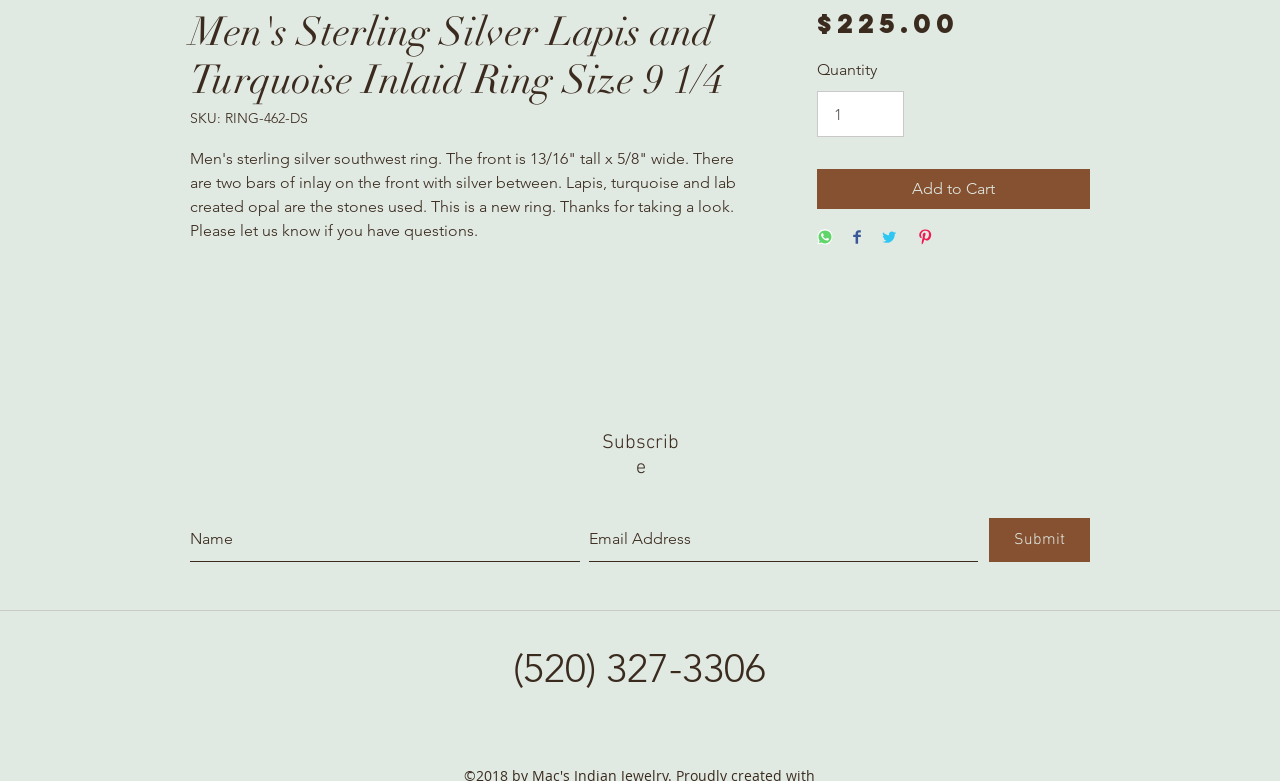Pinpoint the bounding box coordinates of the clickable element to carry out the following instruction: "Subscribe."

[0.47, 0.552, 0.53, 0.615]